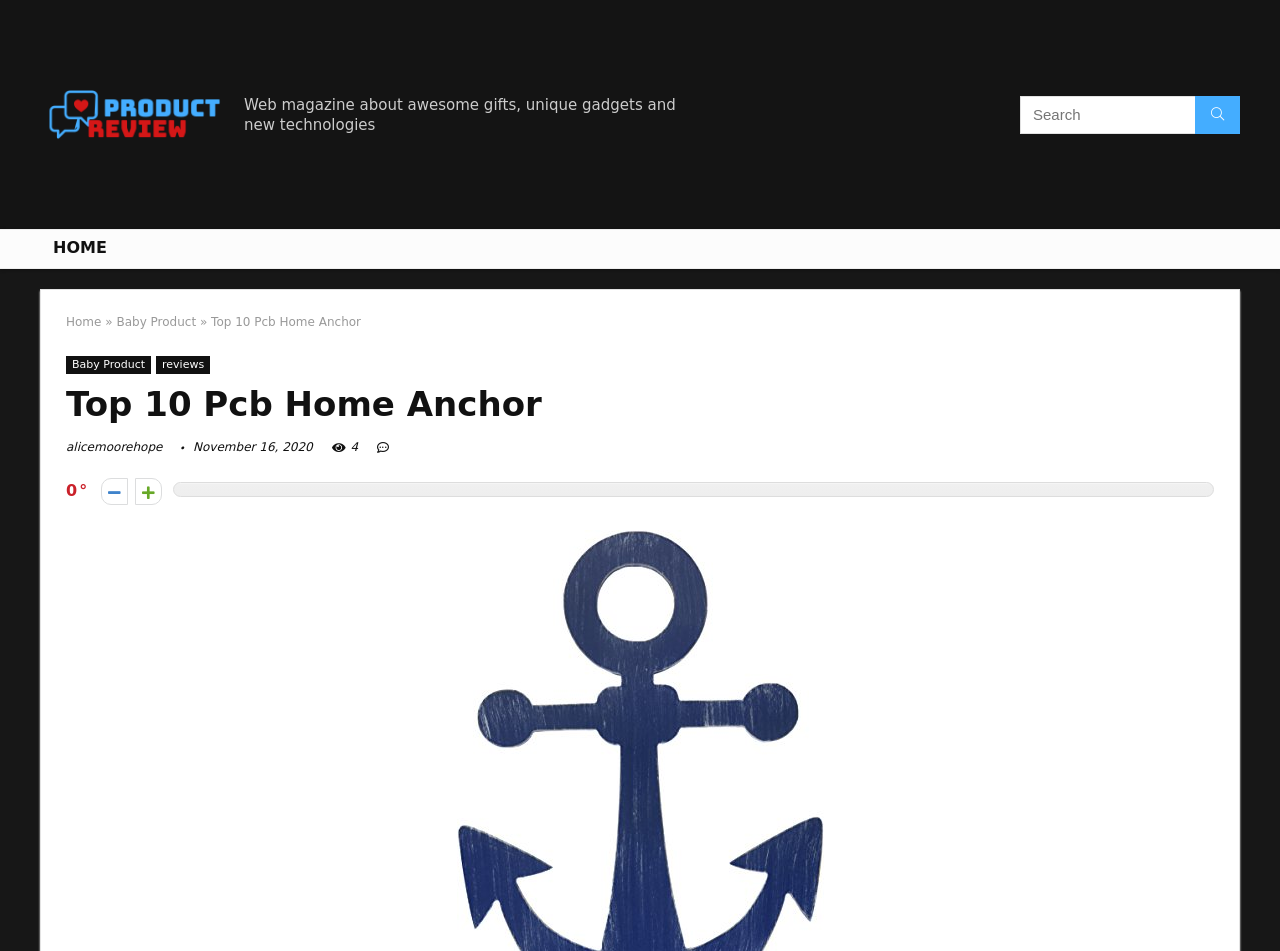Return the bounding box coordinates of the UI element that corresponds to this description: "alicemoorehope". The coordinates must be given as four float numbers in the range of 0 and 1, [left, top, right, bottom].

[0.052, 0.463, 0.127, 0.477]